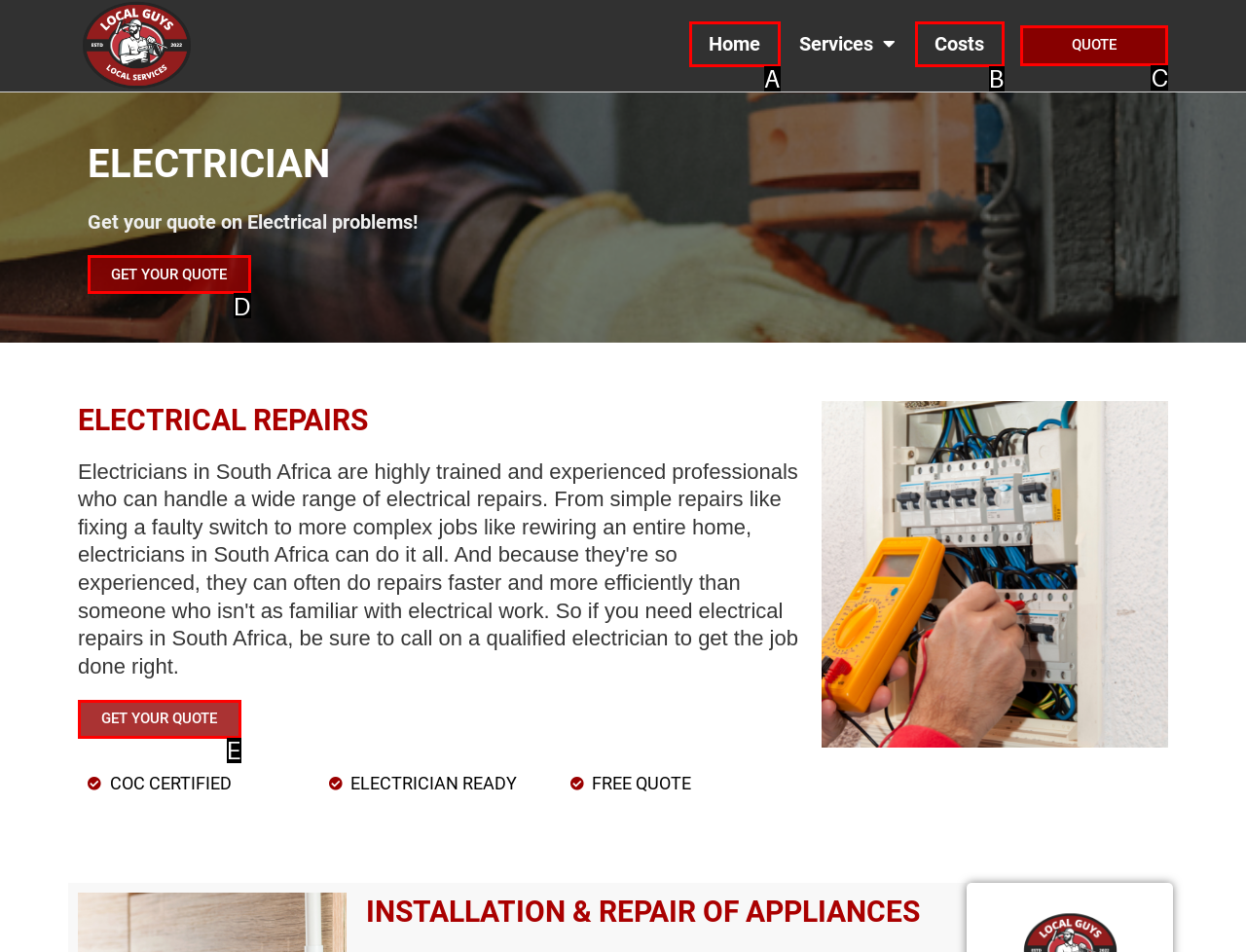With the provided description: GET YOUR QUOTE, select the most suitable HTML element. Respond with the letter of the selected option.

D